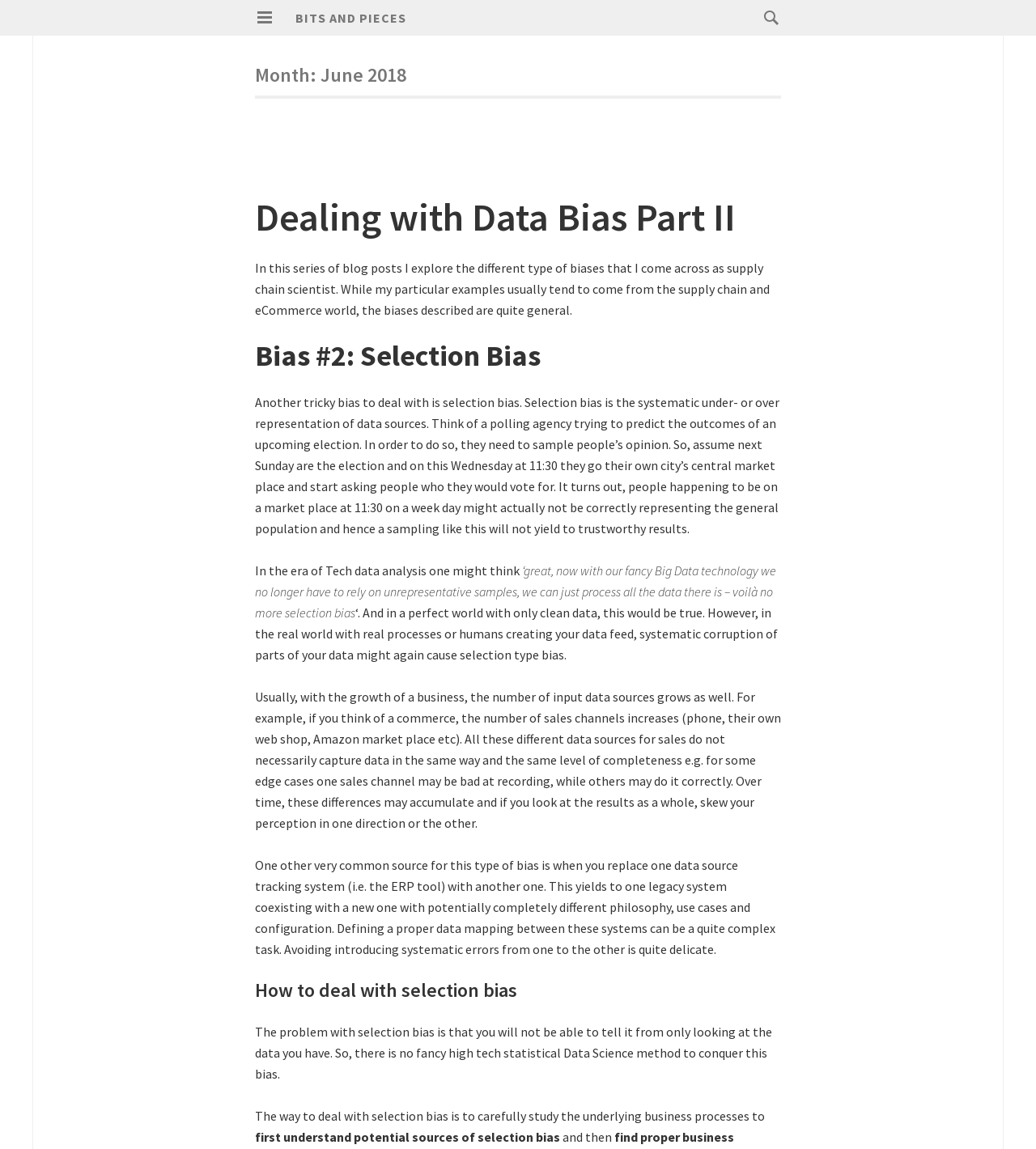Identify the bounding box for the UI element that is described as follows: "Primary Menu".

[0.246, 0.007, 0.265, 0.024]